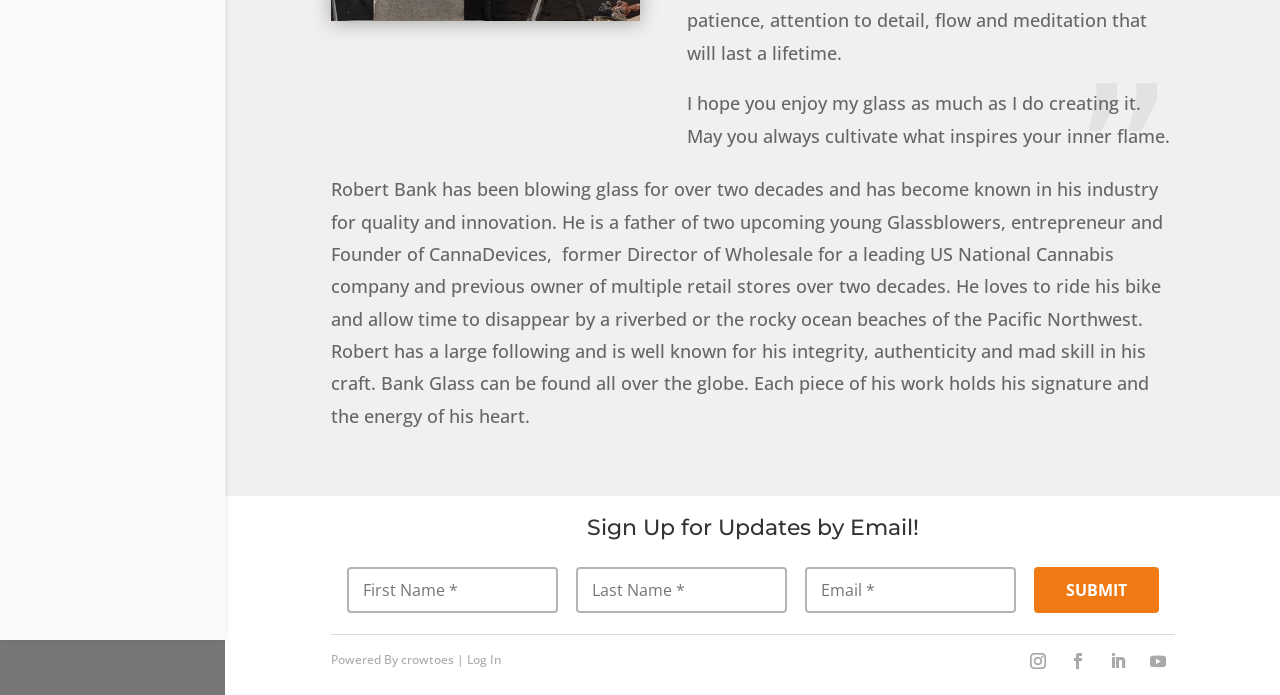Given the element description "Log In", identify the bounding box of the corresponding UI element.

[0.364, 0.936, 0.392, 0.961]